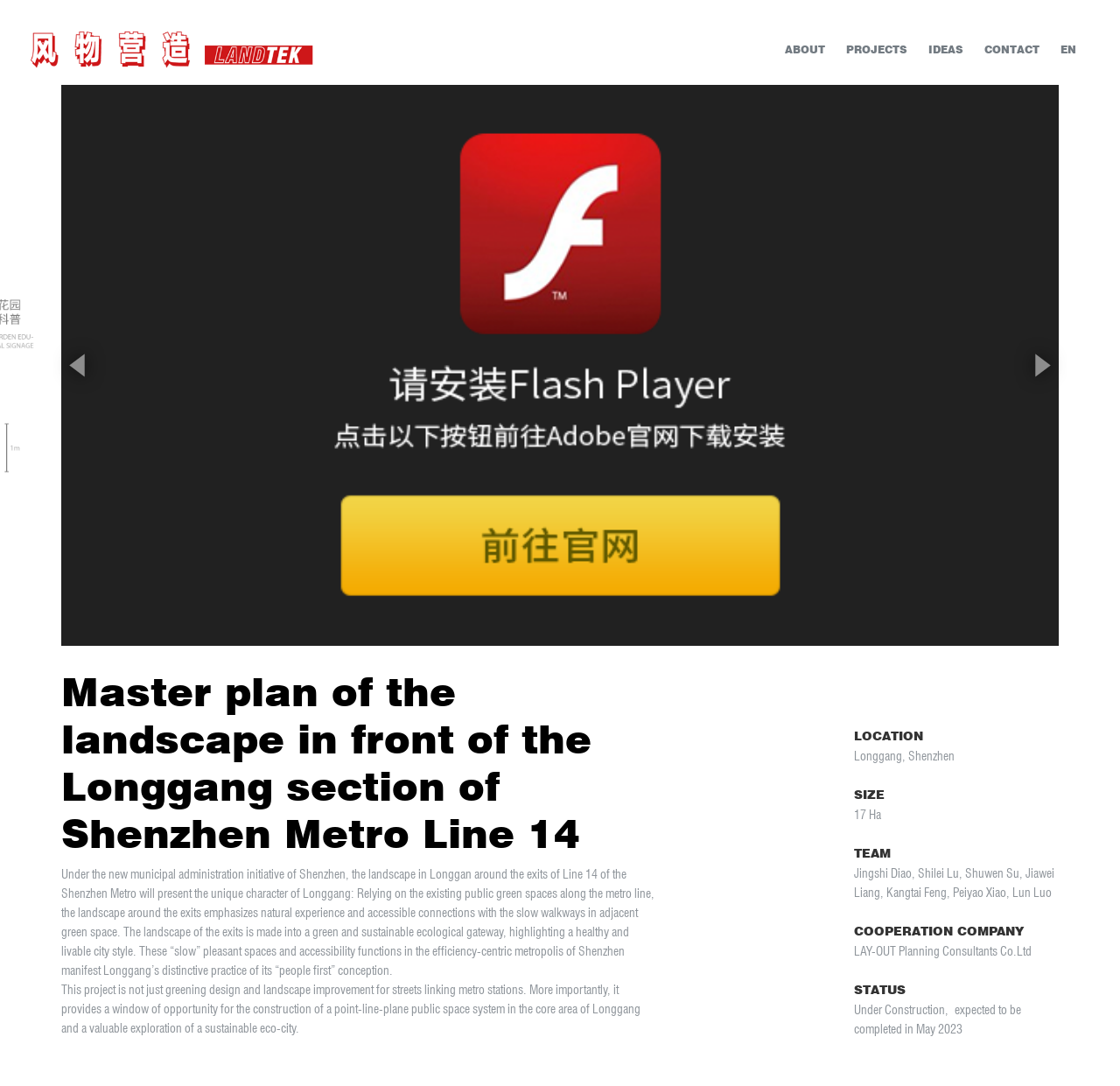Using the webpage screenshot, locate the HTML element that fits the following description and provide its bounding box: "alt="风物营造 LANDTEK"".

[0.027, 0.029, 0.28, 0.063]